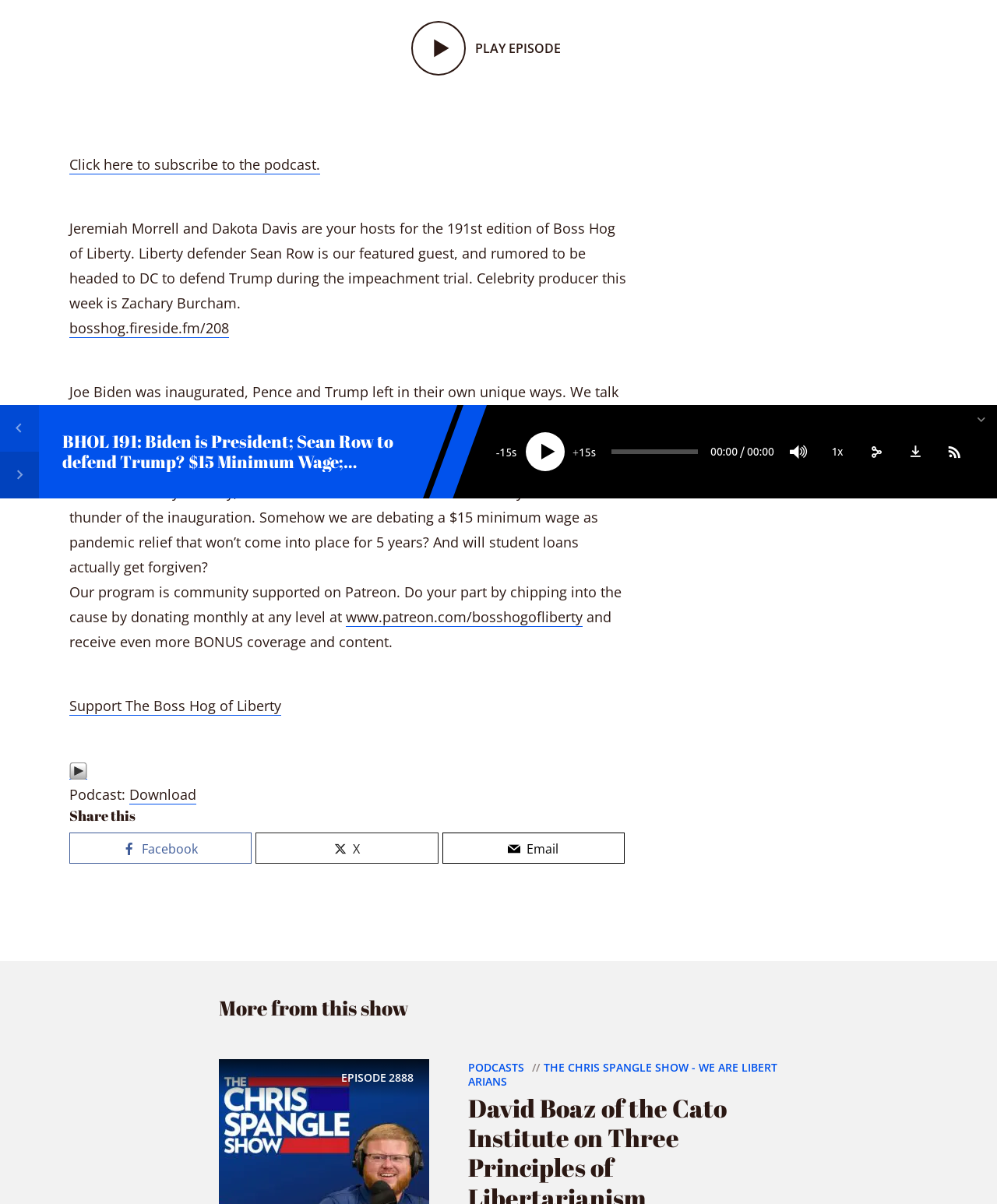From the element description 15, predict the bounding box coordinates of the UI element. The coordinates must be specified in the format (top-left x, top-left y, bottom-right x, bottom-right y) and should be within the 0 to 1 range.

[0.488, 0.359, 0.527, 0.391]